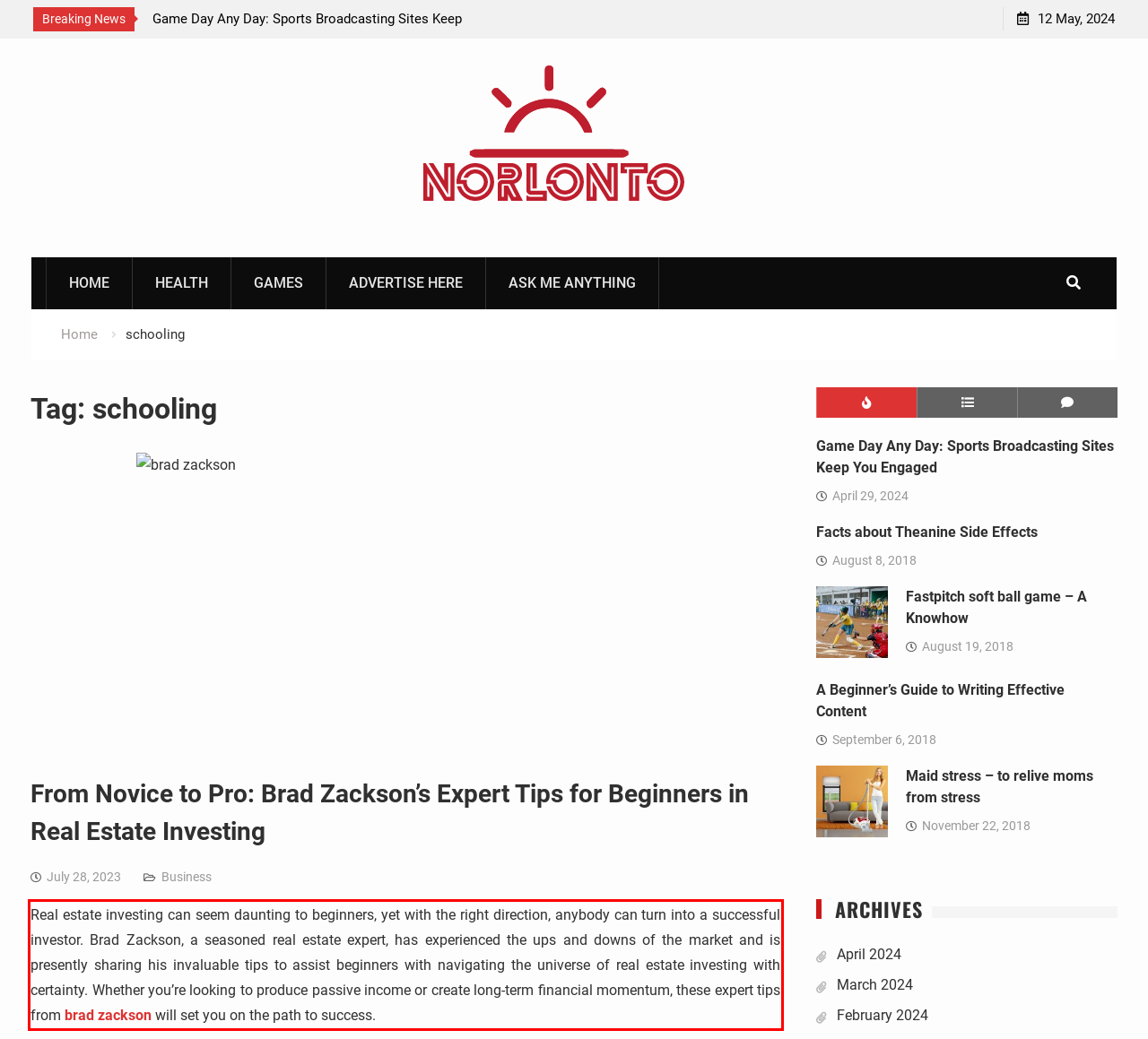Please examine the webpage screenshot containing a red bounding box and use OCR to recognize and output the text inside the red bounding box.

Real estate investing can seem daunting to beginners, yet with the right direction, anybody can turn into a successful investor. Brad Zackson, a seasoned real estate expert, has experienced the ups and downs of the market and is presently sharing his invaluable tips to assist beginners with navigating the universe of real estate investing with certainty. Whether you’re looking to produce passive income or create long-term financial momentum, these expert tips from brad zackson will set you on the path to success.